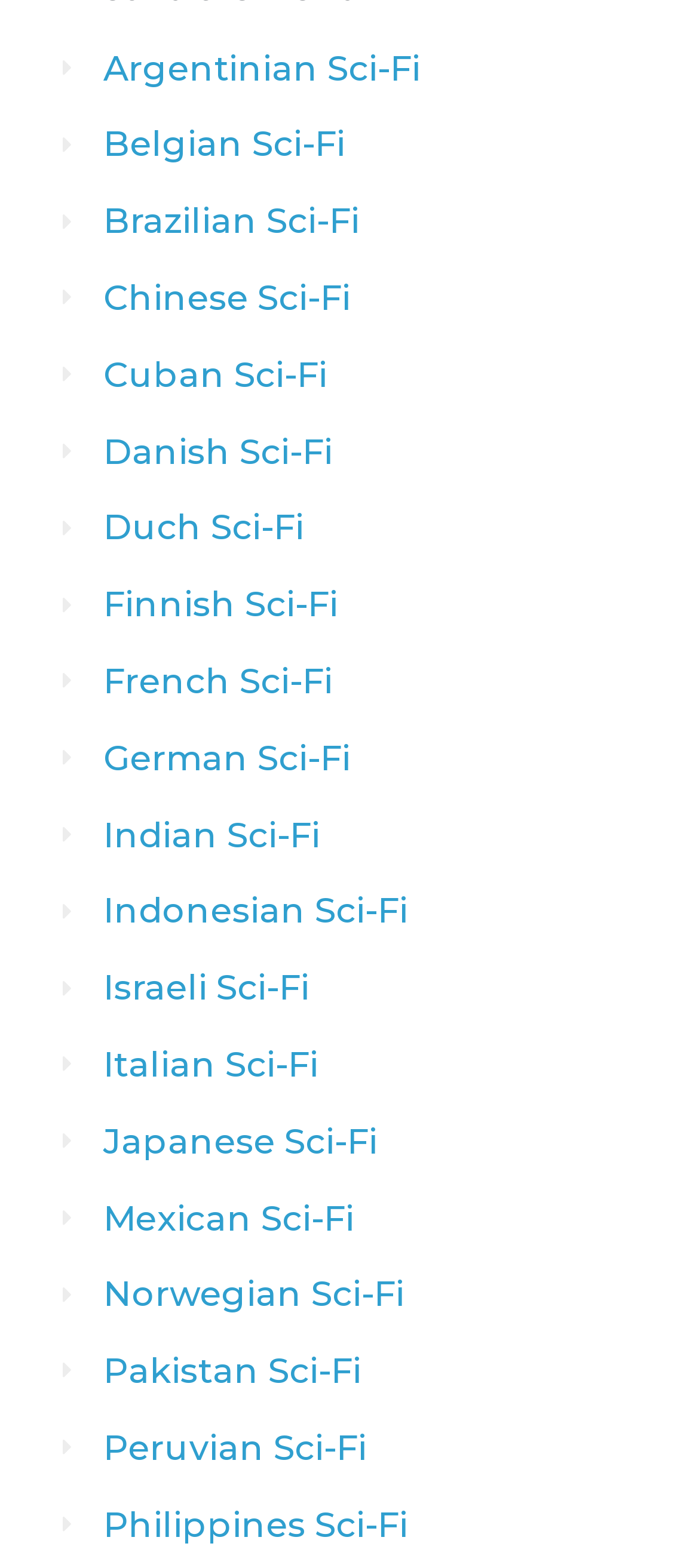Provide a one-word or short-phrase response to the question:
What is the purpose of this webpage?

Categorize Sci-Fi by country